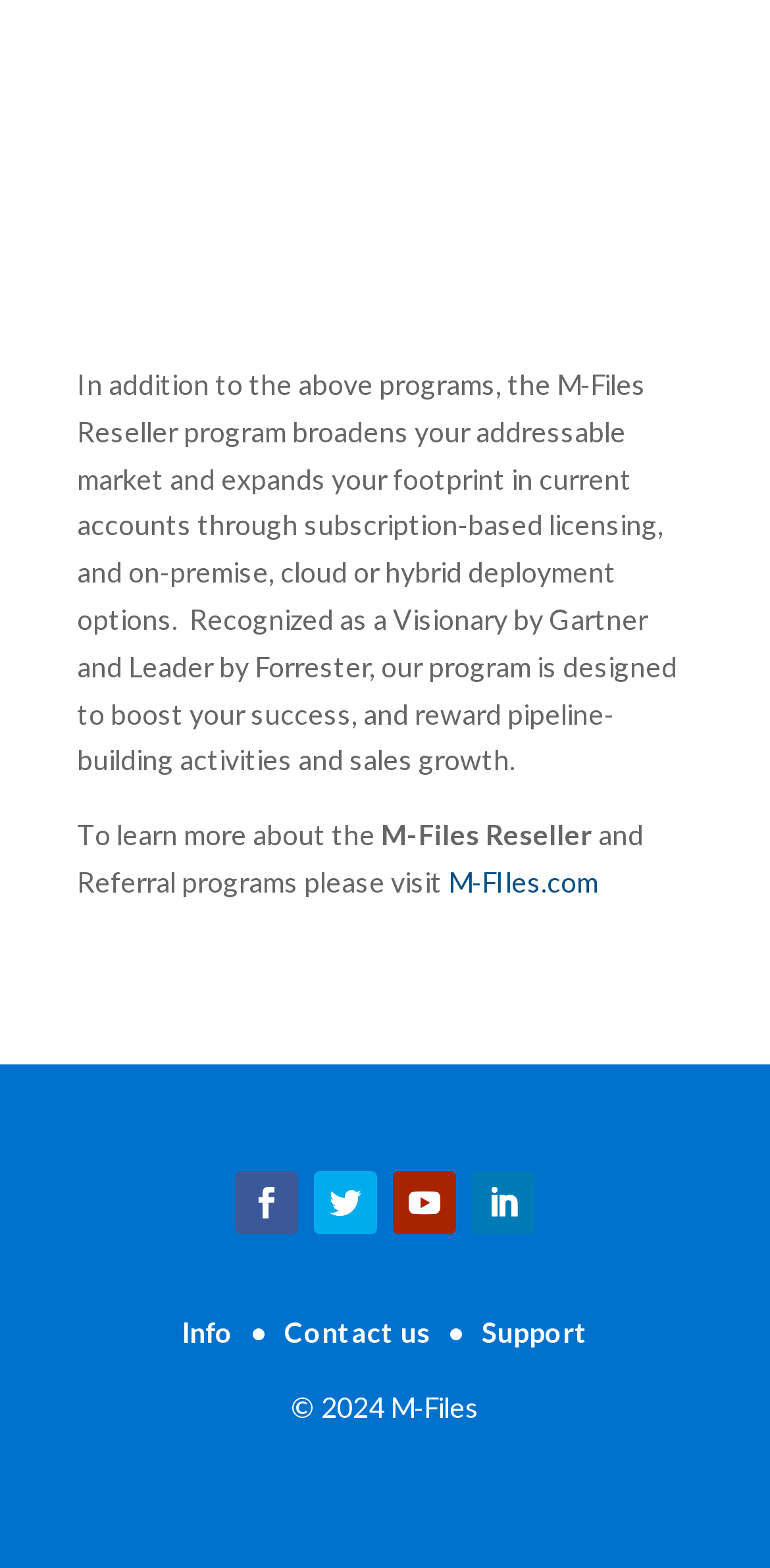Show the bounding box coordinates for the element that needs to be clicked to execute the following instruction: "Get more information". Provide the coordinates in the form of four float numbers between 0 and 1, i.e., [left, top, right, bottom].

[0.236, 0.838, 0.303, 0.86]